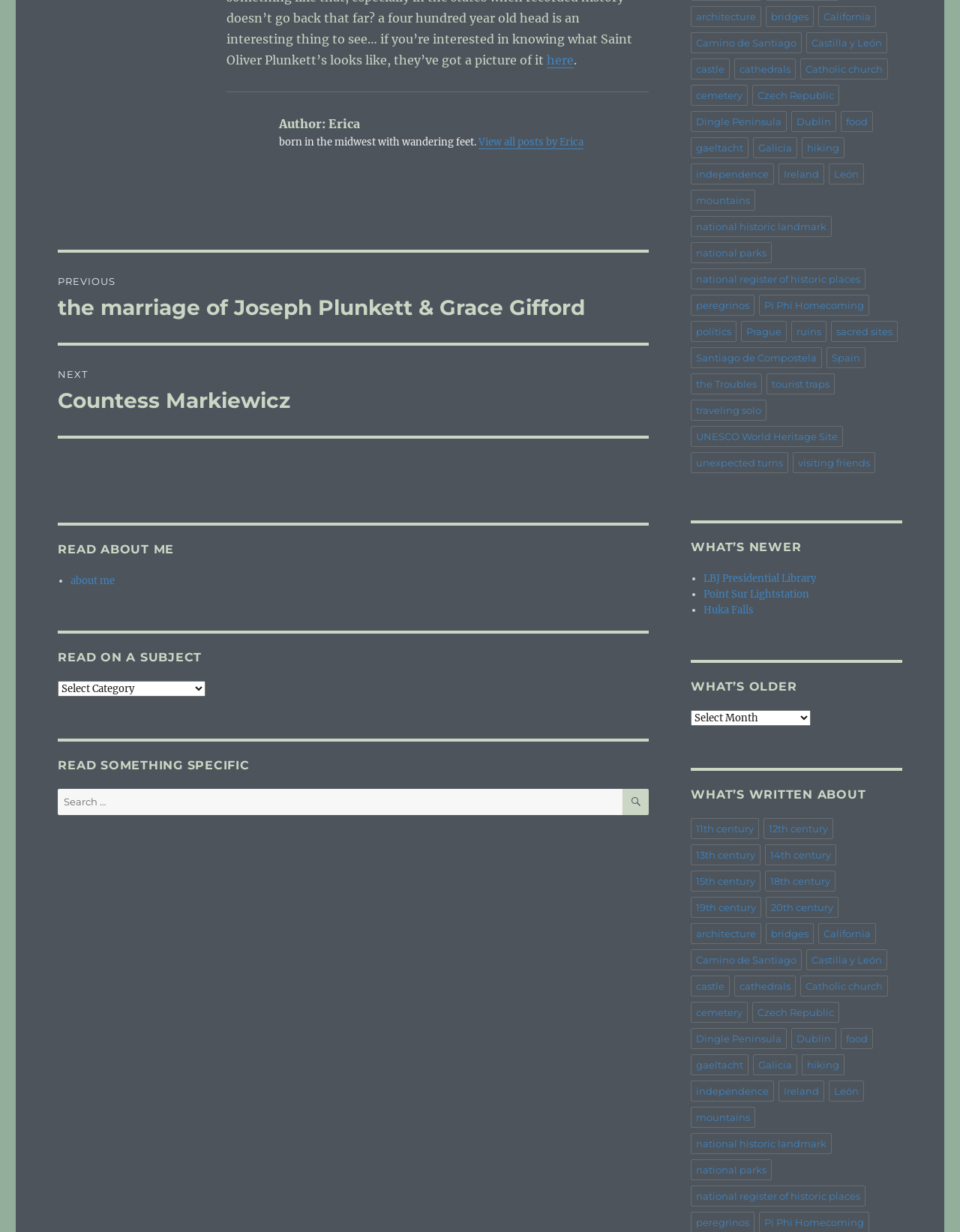Locate the bounding box coordinates of the clickable region to complete the following instruction: "Select a subject to read."

[0.06, 0.553, 0.214, 0.565]